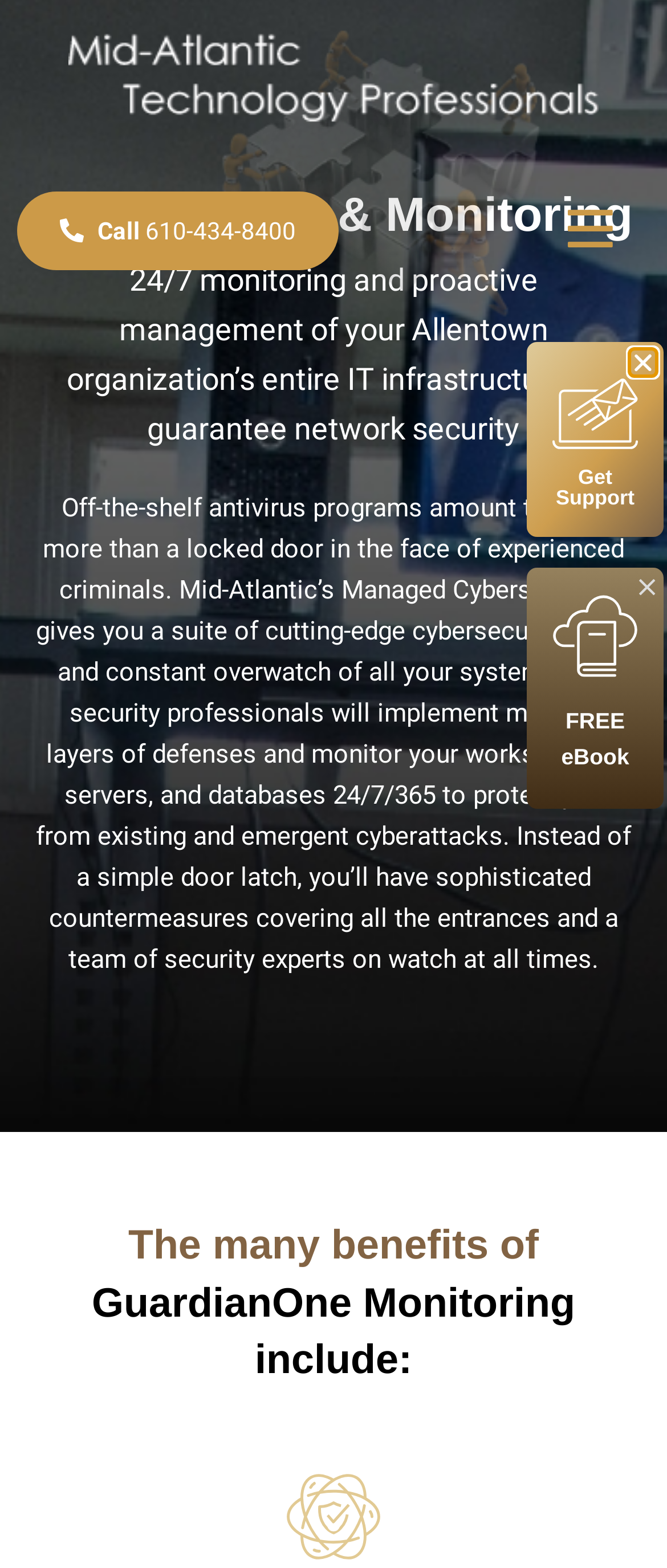Provide the bounding box coordinates of the HTML element described by the text: "Get Support". The coordinates should be in the format [left, top, right, bottom] with values between 0 and 1.

[0.0, 0.198, 1.0, 0.362]